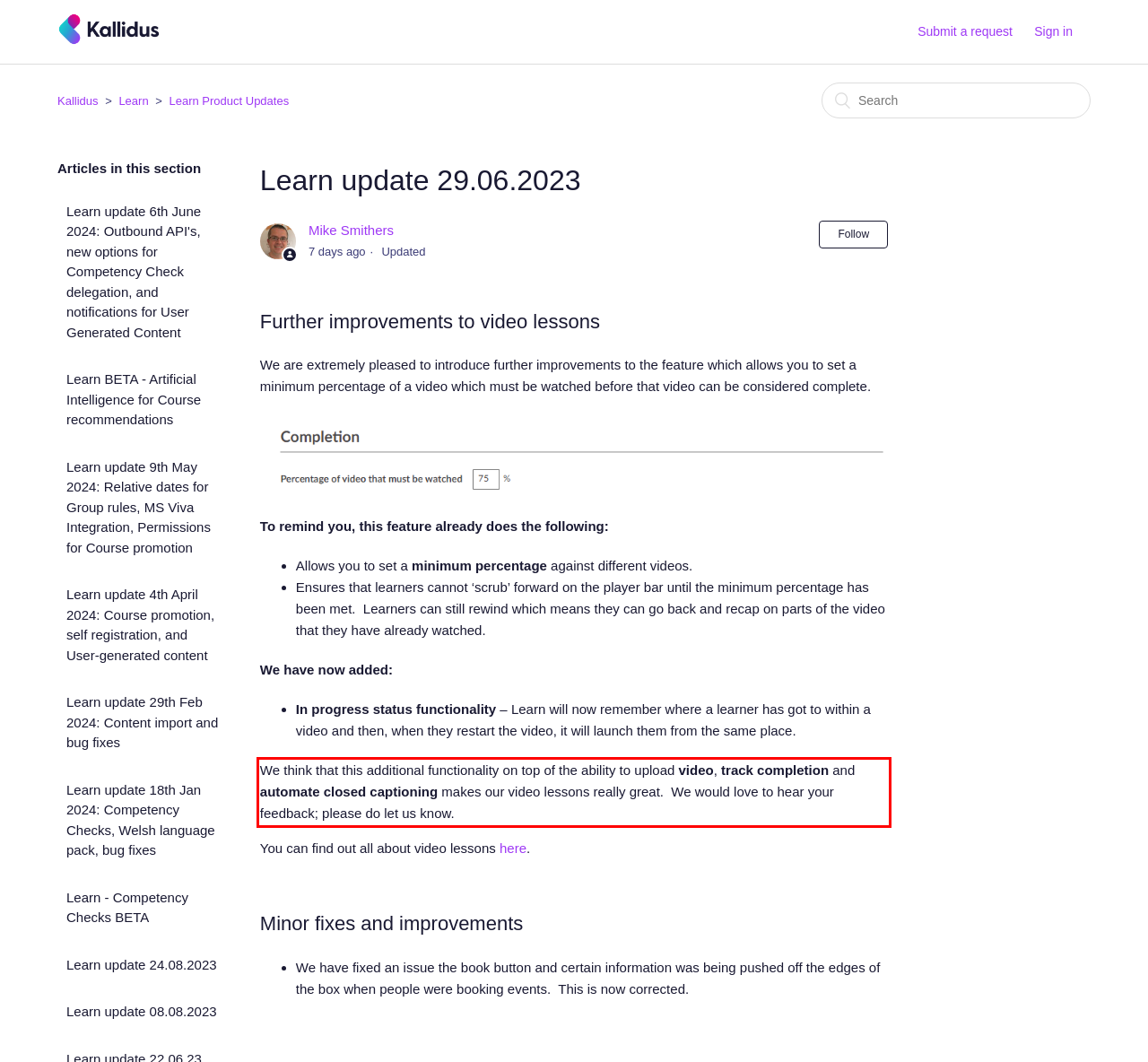Look at the provided screenshot of the webpage and perform OCR on the text within the red bounding box.

We think that this additional functionality on top of the ability to upload video, track completion and automate closed captioning makes our video lessons really great. We would love to hear your feedback; please do let us know.